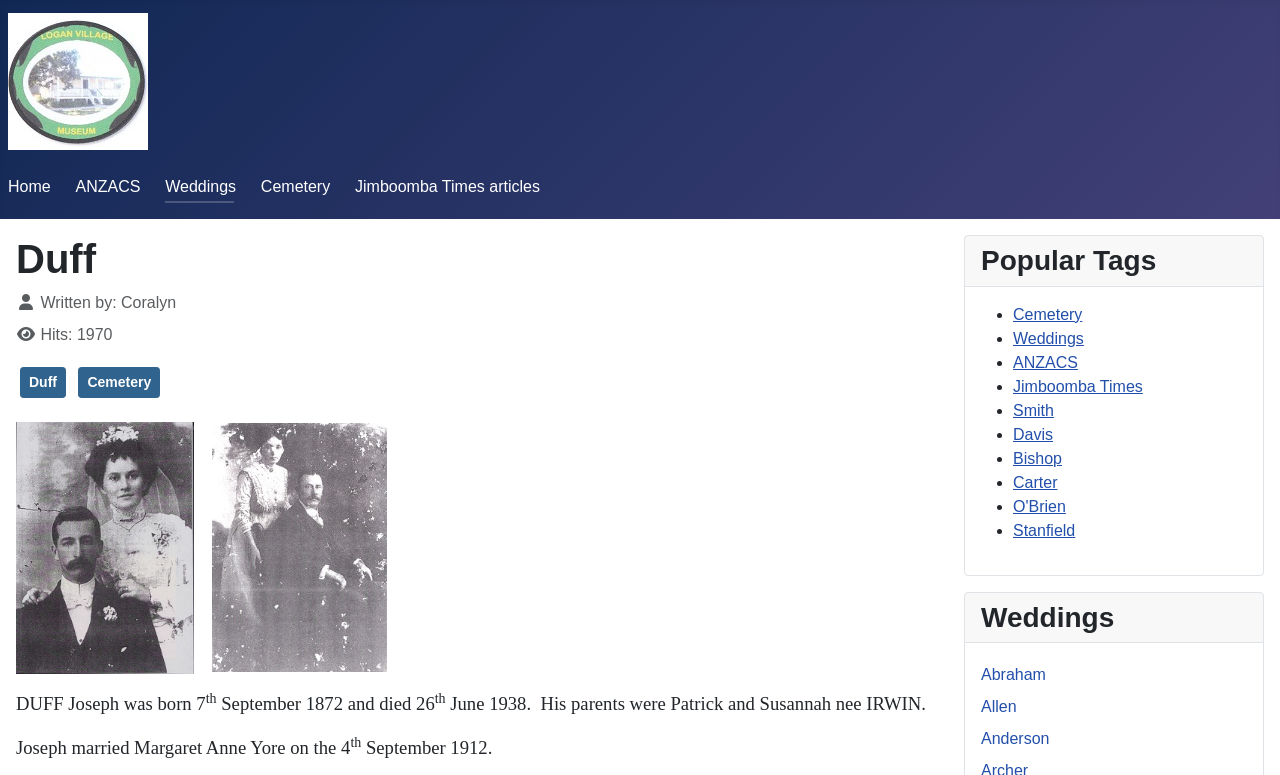Determine the bounding box coordinates for the area you should click to complete the following instruction: "Click on the Logan Village Museum link".

[0.006, 0.079, 0.116, 0.125]